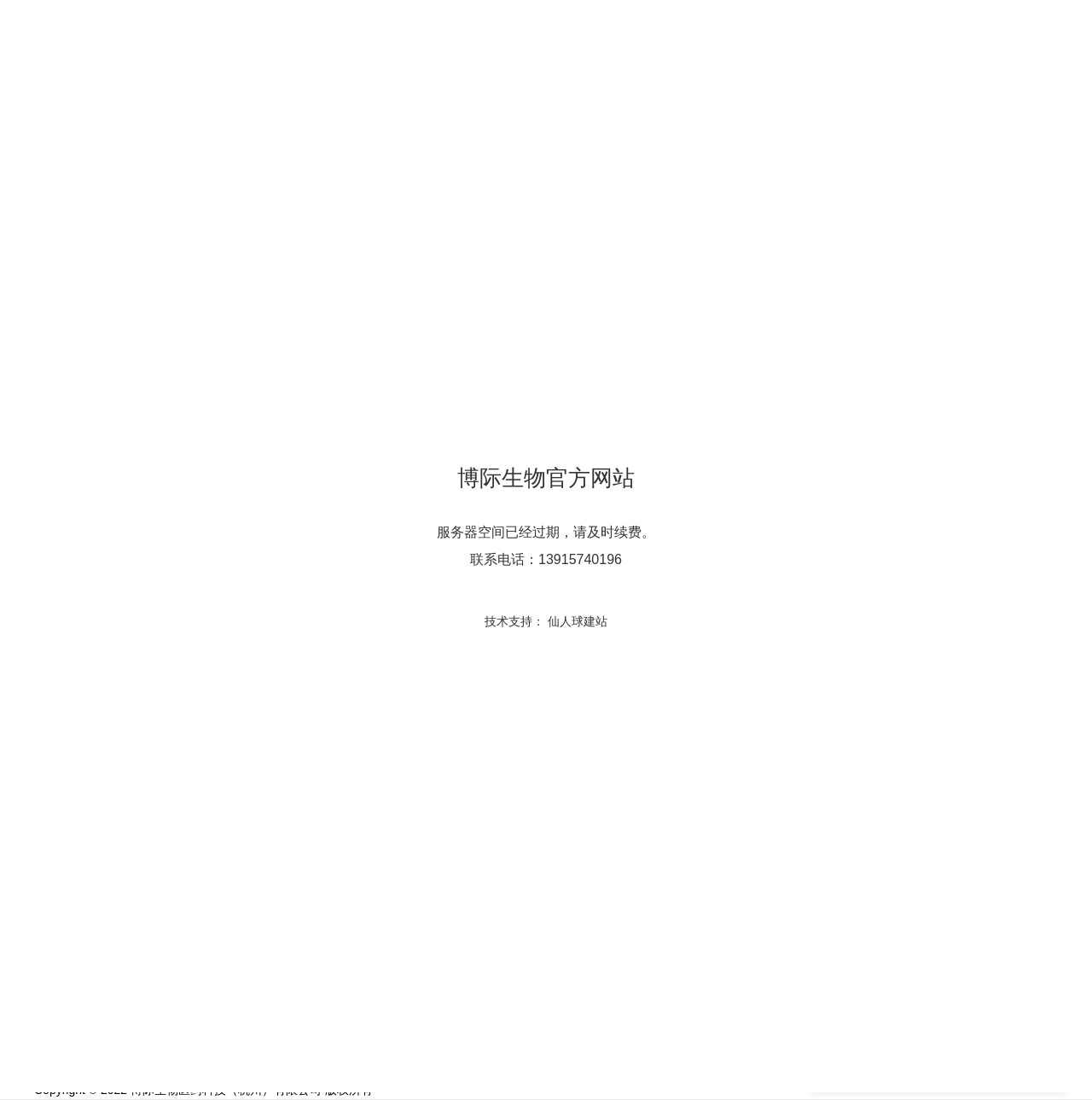What is the purpose of the company?
Look at the image and construct a detailed response to the question.

I found the purpose of the company by looking at the static text element with the text '“All rivers run into sea, harmonious win-win, innovation-oriented, for the benefit of mankind”' which is likely to be the company's mission or purpose.